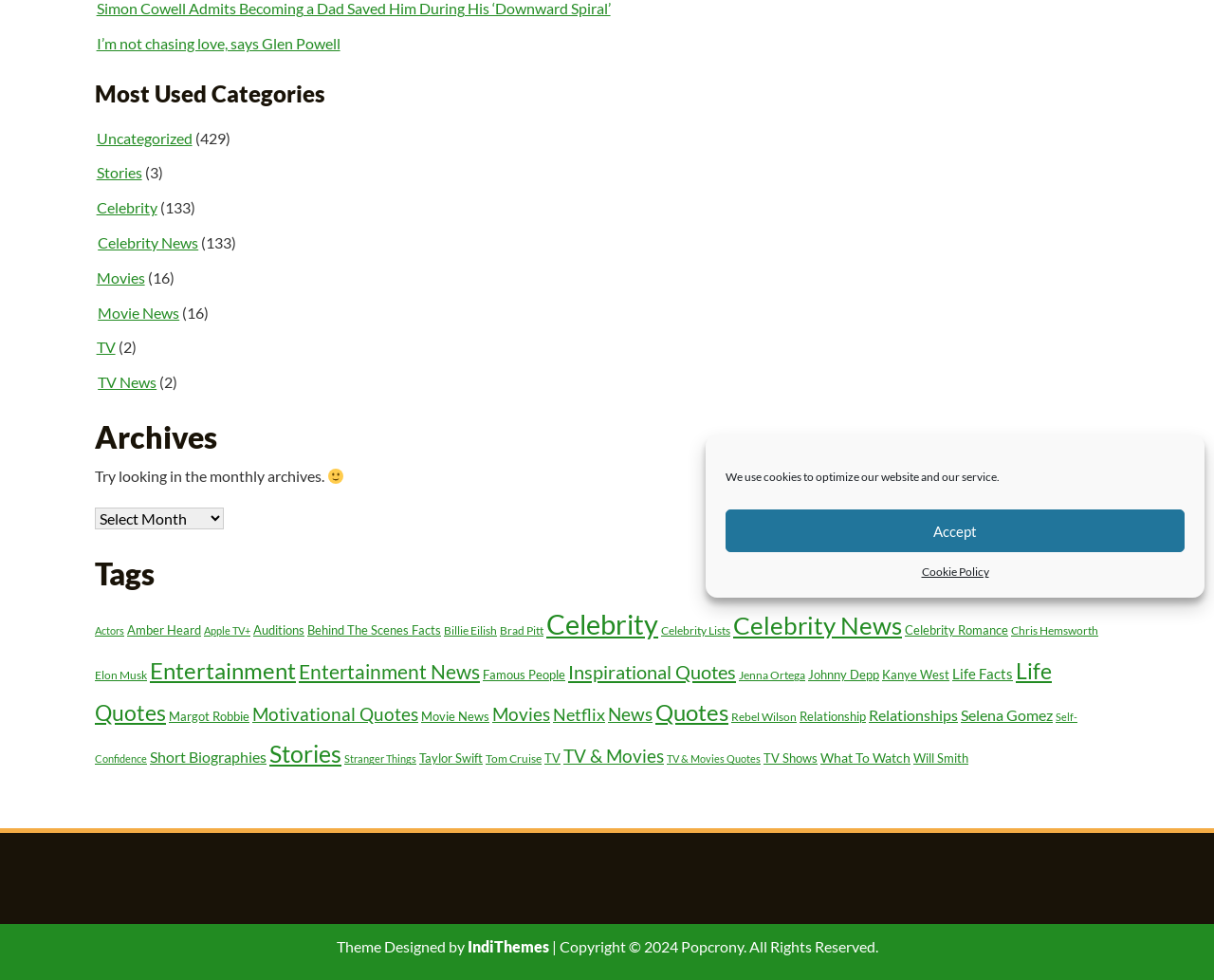Predict the bounding box coordinates for the UI element described as: "TV & Movies". The coordinates should be four float numbers between 0 and 1, presented as [left, top, right, bottom].

[0.464, 0.76, 0.547, 0.783]